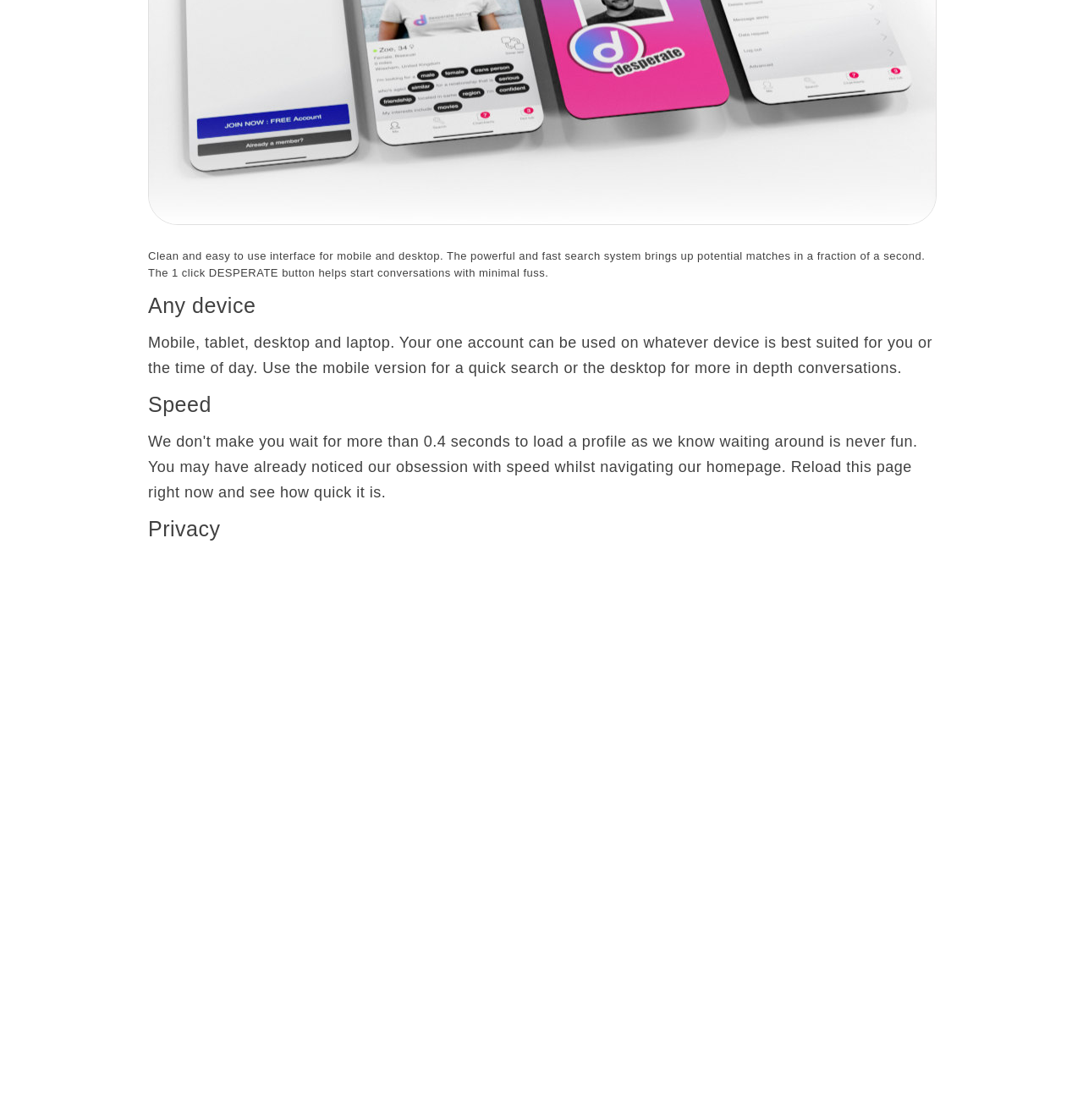Locate the bounding box coordinates of the UI element described by: "home page". The bounding box coordinates should consist of four float numbers between 0 and 1, i.e., [left, top, right, bottom].

[0.617, 0.973, 0.683, 0.986]